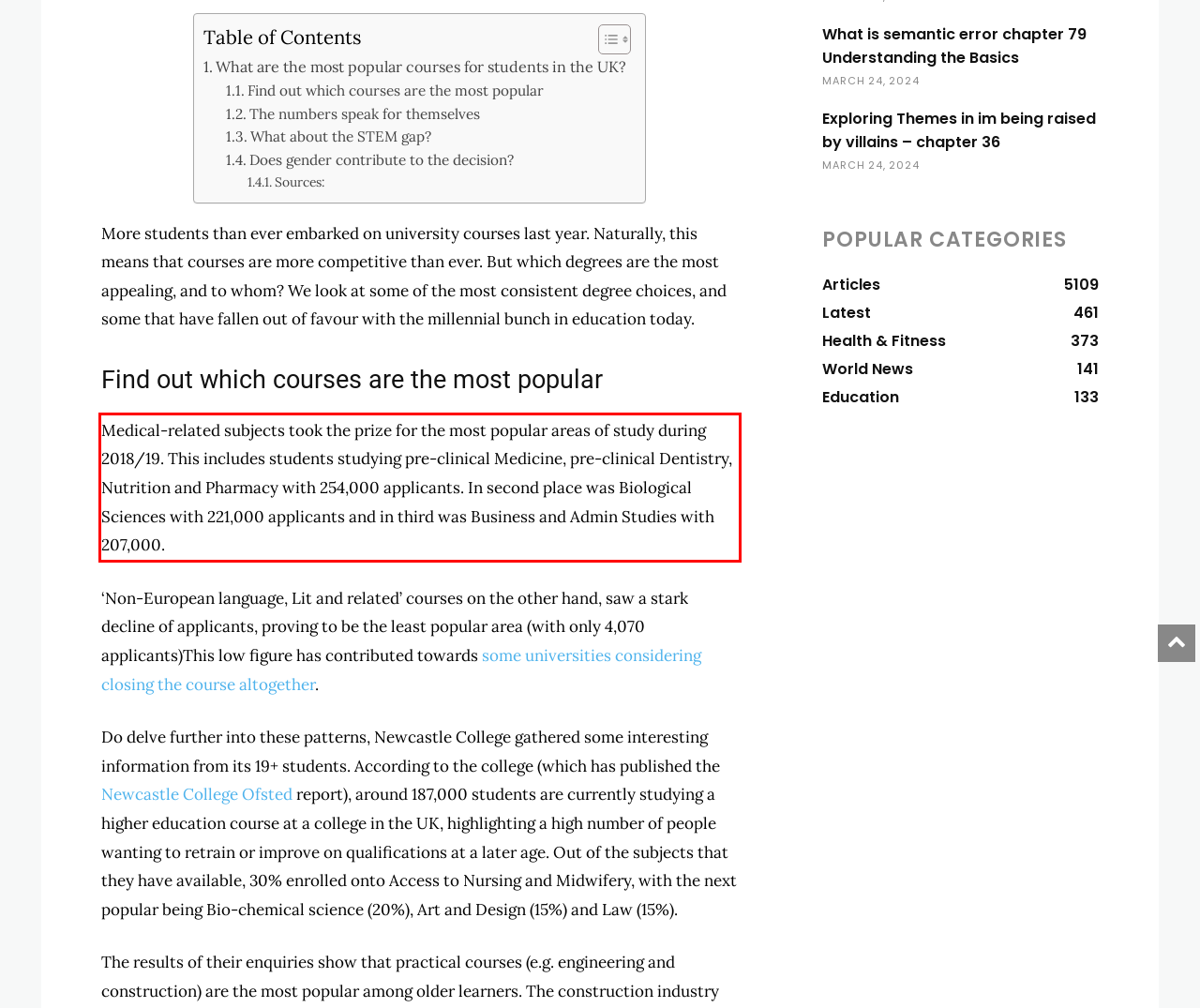Within the provided webpage screenshot, find the red rectangle bounding box and perform OCR to obtain the text content.

Medical-related subjects took the prize for the most popular areas of study during 2018/19. This includes students studying pre-clinical Medicine, pre-clinical Dentistry, Nutrition and Pharmacy with 254,000 applicants. In second place was Biological Sciences with 221,000 applicants and in third was Business and Admin Studies with 207,000.